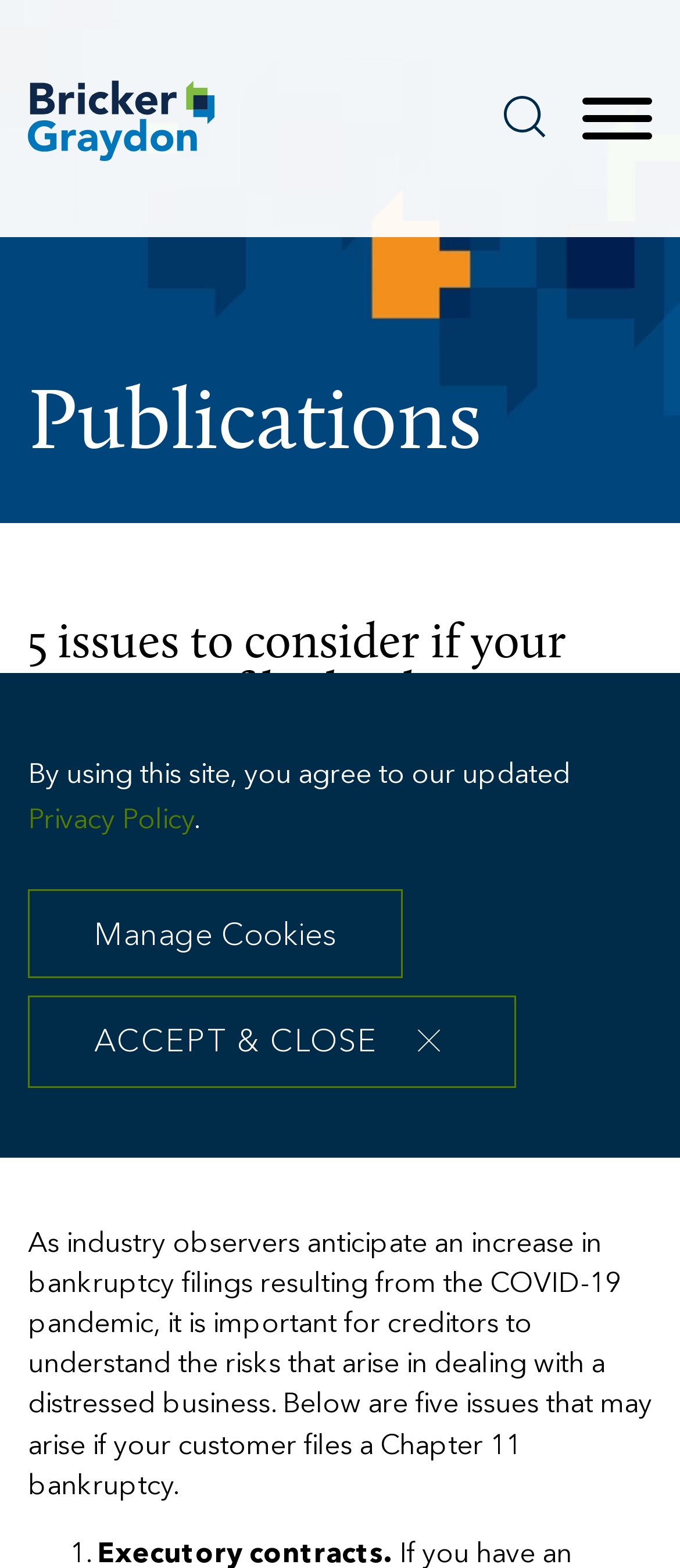Identify the webpage's primary heading and generate its text.

5 issues to consider if your customer files bankruptcy